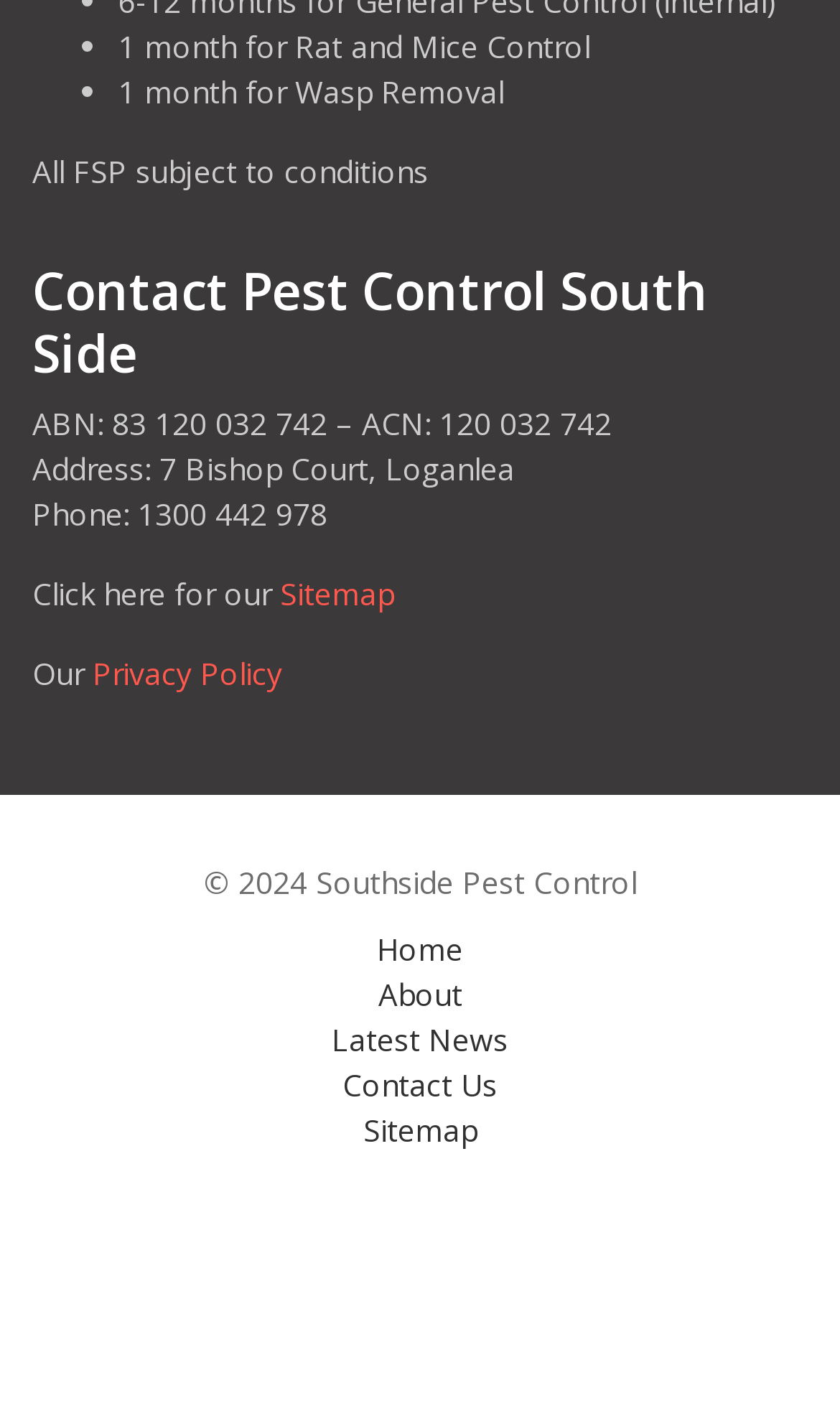Find the bounding box coordinates for the UI element whose description is: "Sitemap". The coordinates should be four float numbers between 0 and 1, in the format [left, top, right, bottom].

[0.432, 0.787, 0.568, 0.816]